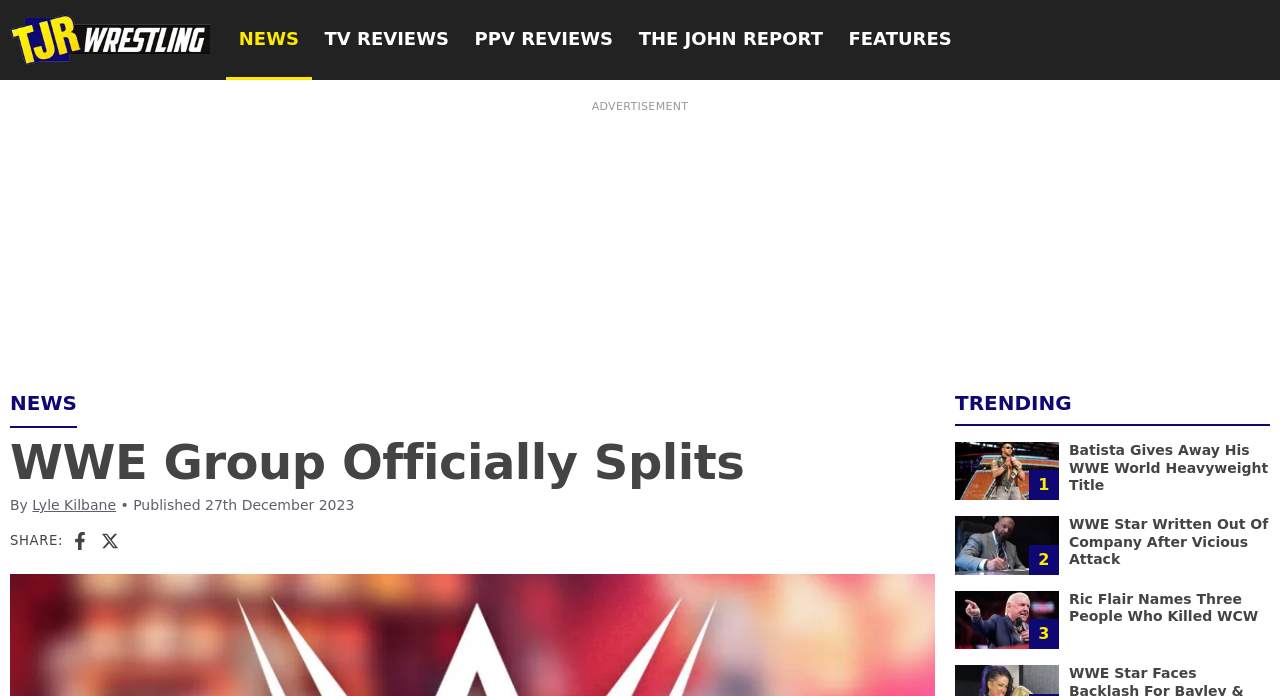Analyze the image and answer the question with as much detail as possible: 
What is the topic of the trending article with the image of Batista?

The trending article with the image of Batista is about Batista giving away his WWE World Heavyweight Title, which is mentioned in the heading element of the webpage content.